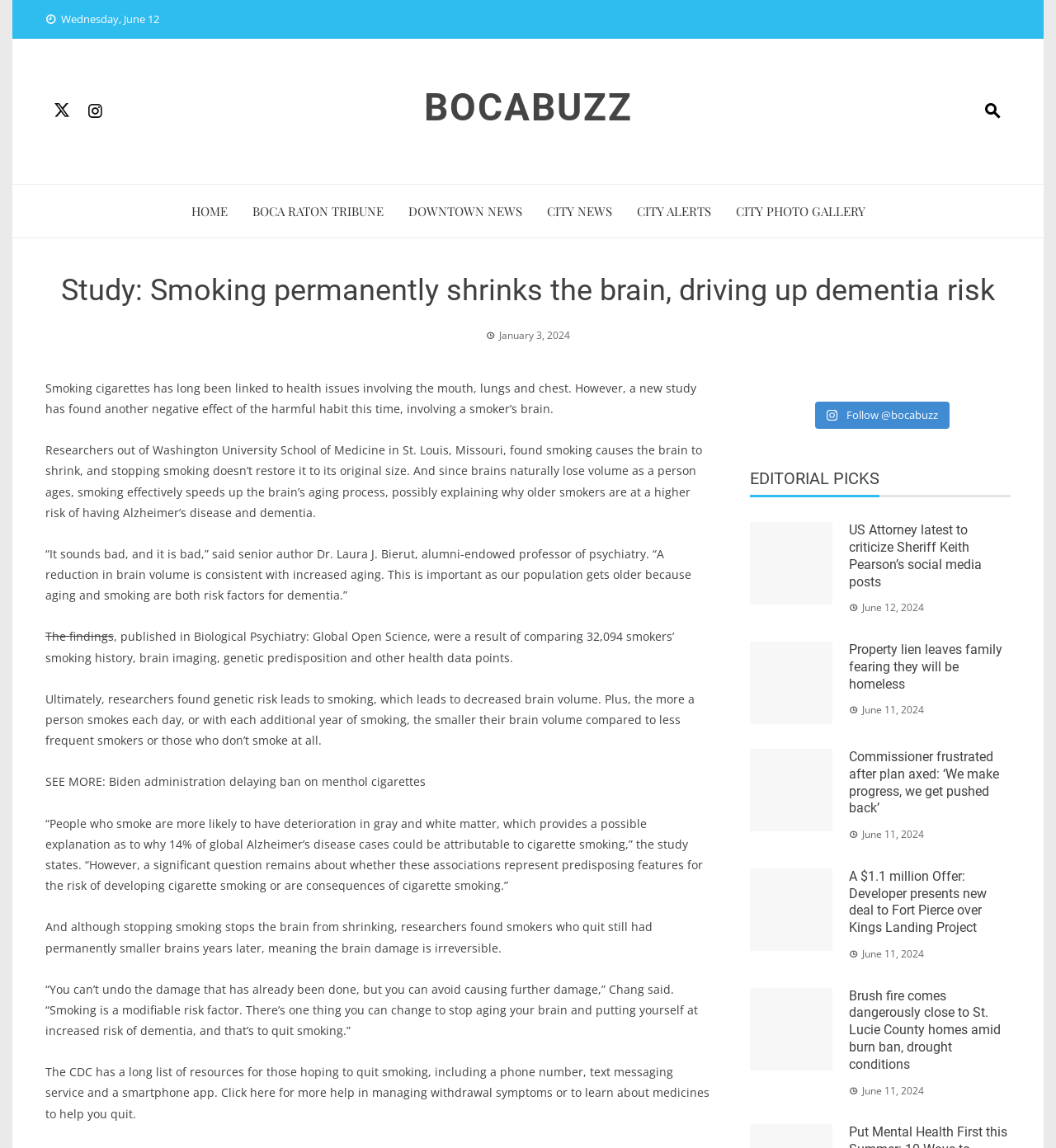Please provide a comprehensive answer to the question based on the screenshot: What is the name of the professor quoted in the article?

I found the name of the professor by reading the StaticText element with the content '“It sounds bad, and it is bad,” said senior author Dr. Laura J. Bierut...' which is located at [0.043, 0.476, 0.655, 0.525].